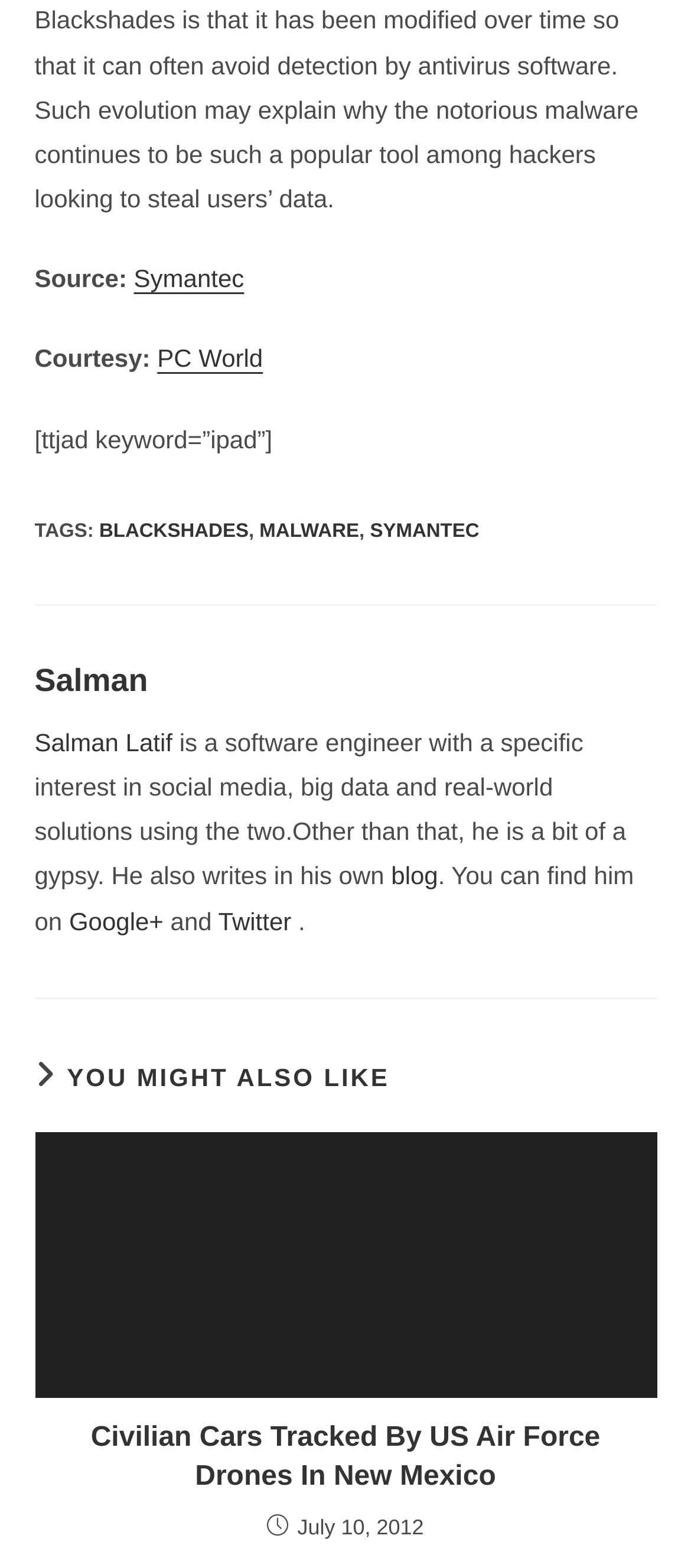Find the bounding box coordinates corresponding to the UI element with the description: "Salman Latif". The coordinates should be formatted as [left, top, right, bottom], with values as floats between 0 and 1.

[0.05, 0.464, 0.25, 0.482]